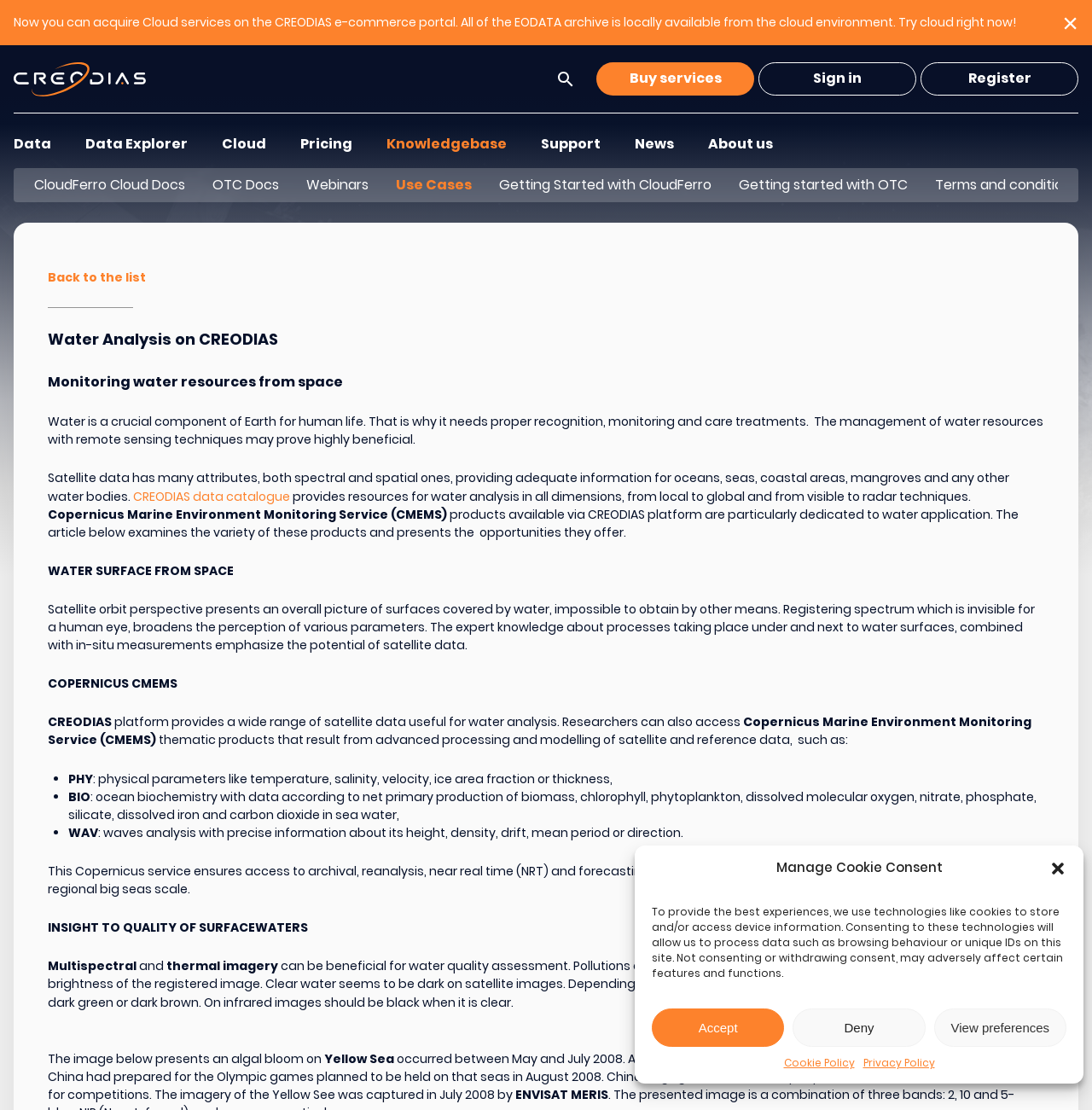Find the bounding box coordinates of the clickable region needed to perform the following instruction: "Learn about Copernicus Marine Environment Monitoring Service". The coordinates should be provided as four float numbers between 0 and 1, i.e., [left, top, right, bottom].

[0.044, 0.456, 0.409, 0.471]